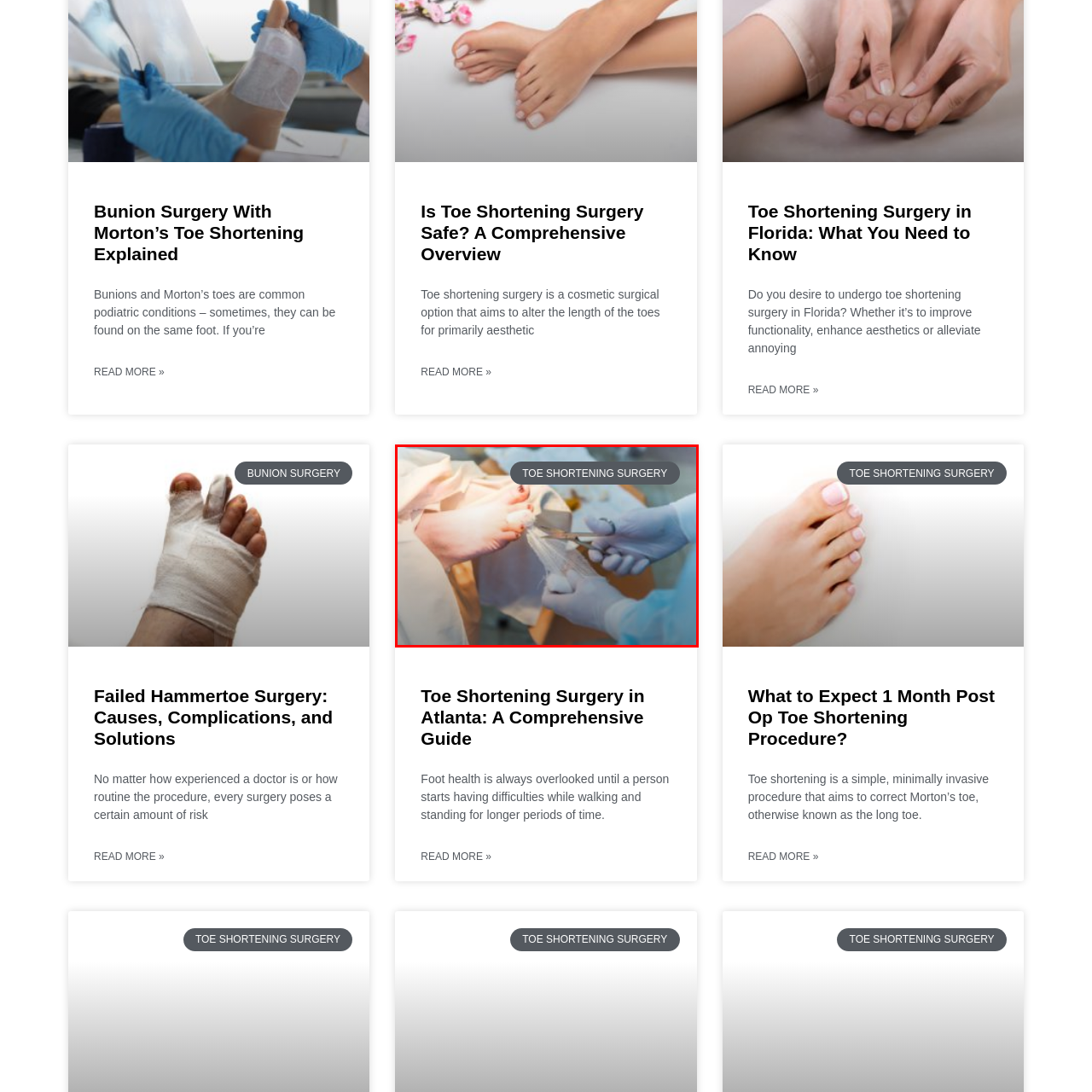Look at the image enclosed by the red boundary and give a detailed answer to the following question, grounding your response in the image's content: 
What is the medical professional using in the image?

The medical professional in the image is using scissors to adjust some materials, indicating an ongoing surgical process. This is shown in the foreground of the image, where the patient's foot is being carefully attended to.